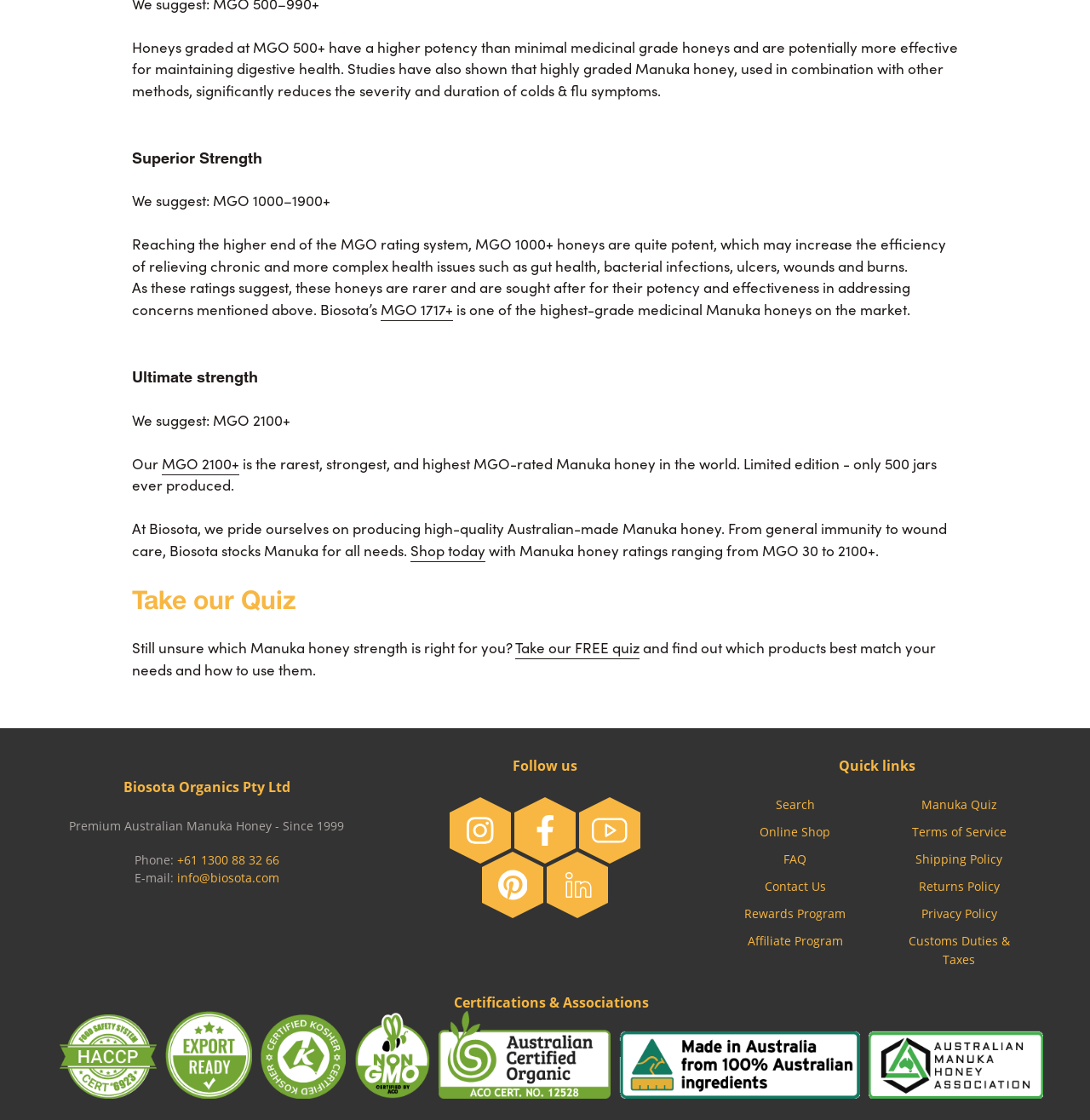Could you determine the bounding box coordinates of the clickable element to complete the instruction: "Follow Biosota on Instagram"? Provide the coordinates as four float numbers between 0 and 1, i.e., [left, top, right, bottom].

[0.412, 0.725, 0.469, 0.757]